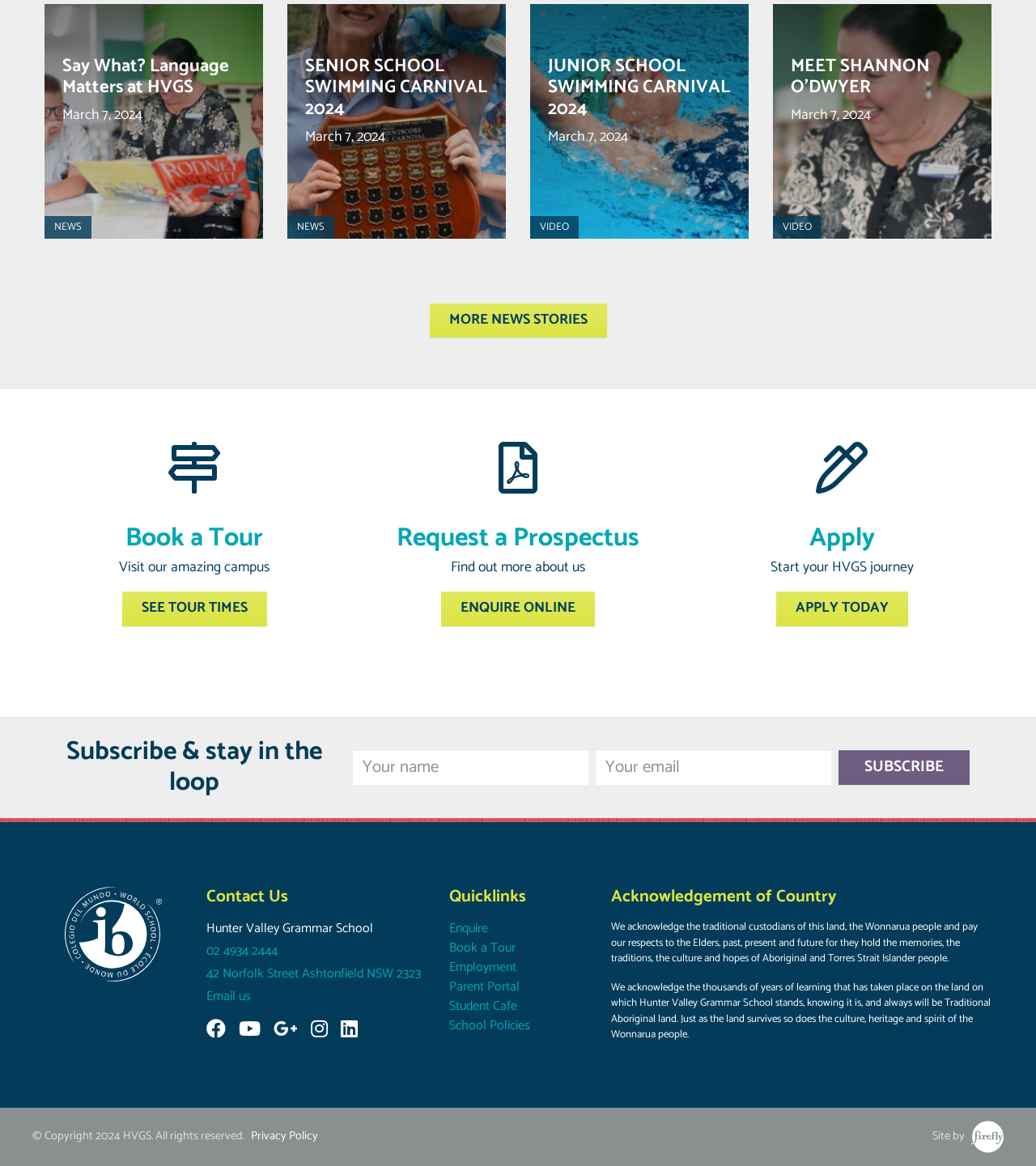Predict the bounding box coordinates of the area that should be clicked to accomplish the following instruction: "View the school's policies". The bounding box coordinates should consist of four float numbers between 0 and 1, i.e., [left, top, right, bottom].

[0.434, 0.872, 0.566, 0.889]